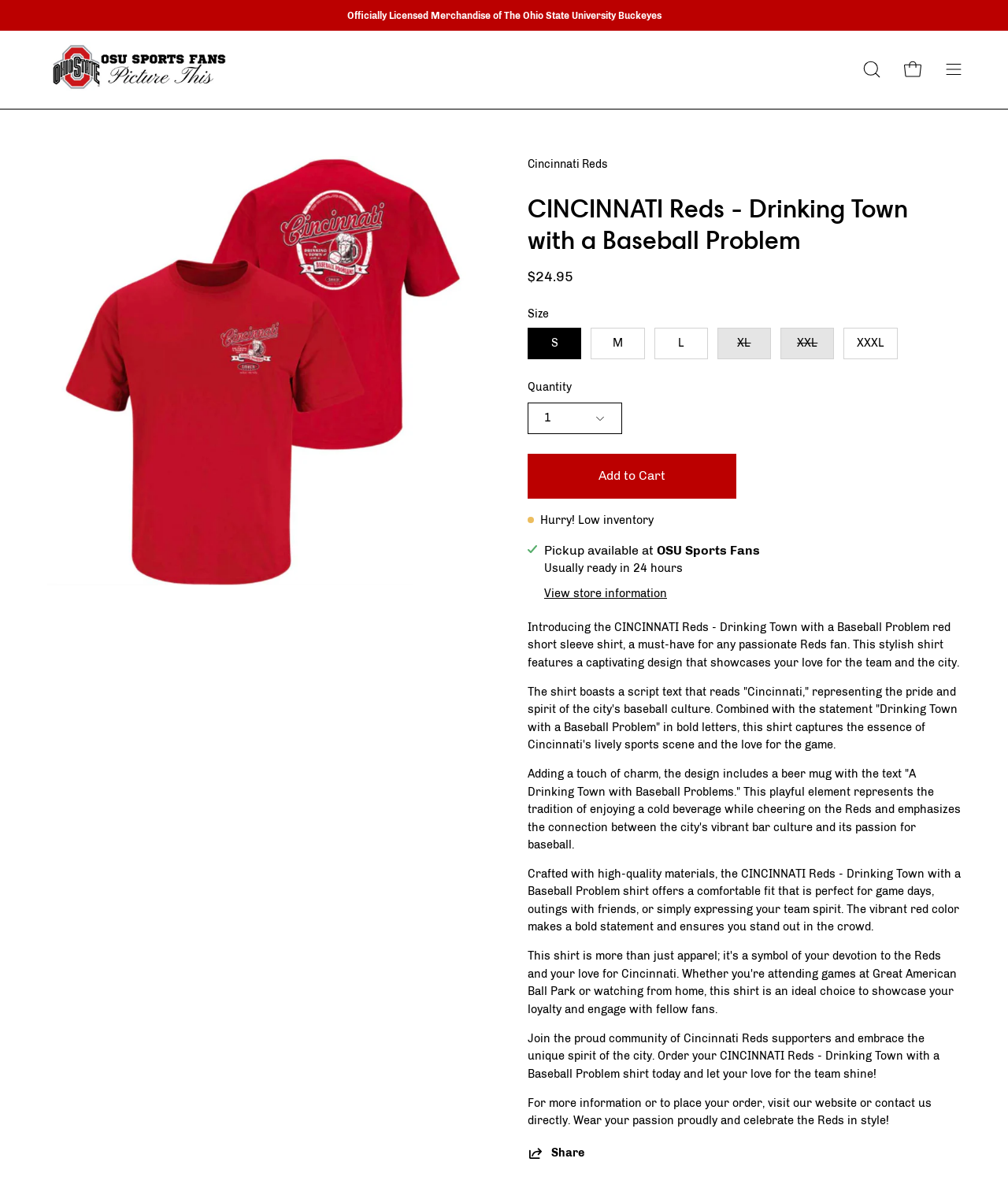Please indicate the bounding box coordinates for the clickable area to complete the following task: "Open search bar". The coordinates should be specified as four float numbers between 0 and 1, i.e., [left, top, right, bottom].

[0.848, 0.026, 0.881, 0.091]